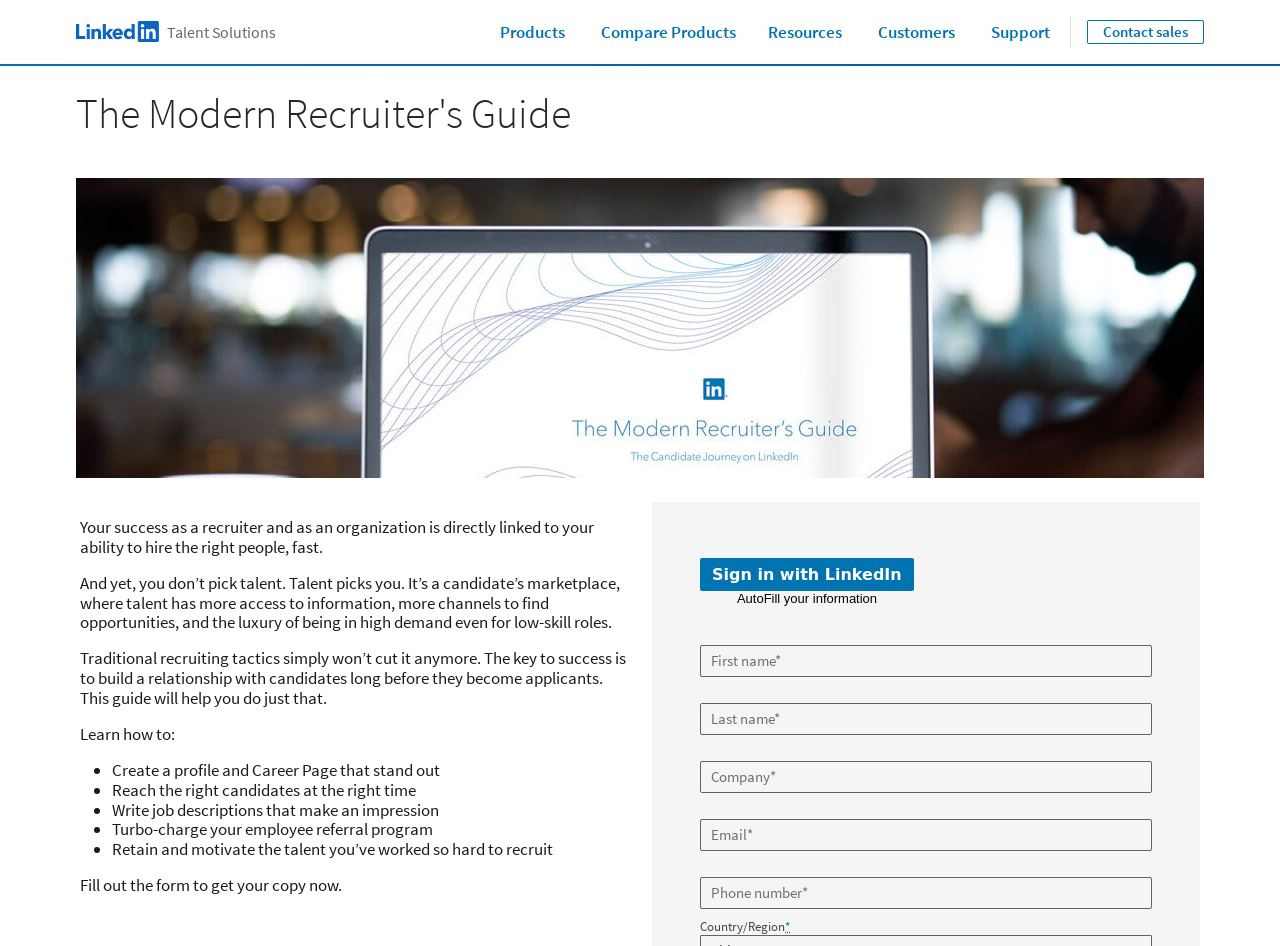Can you determine the bounding box coordinates of the area that needs to be clicked to fulfill the following instruction: "Go to Home page"?

None